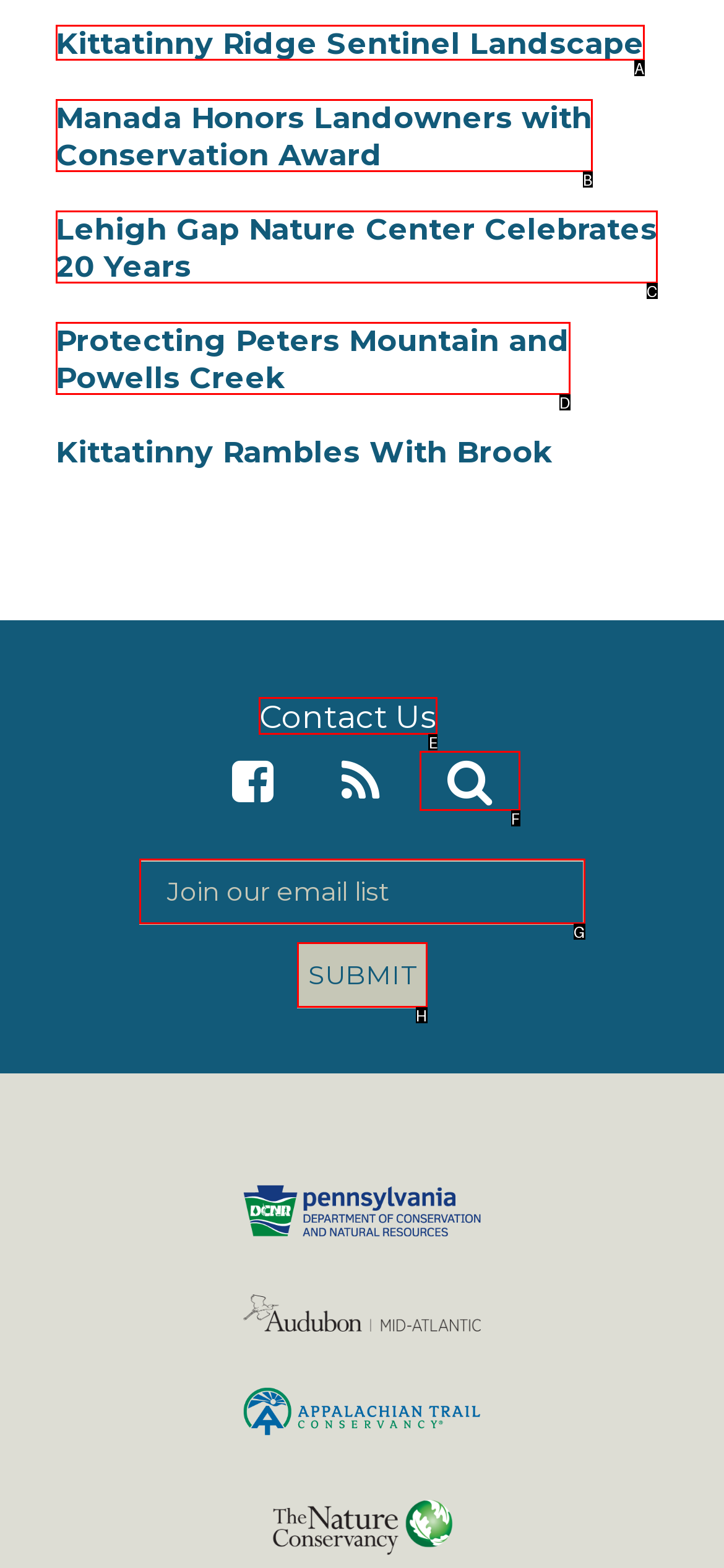Identify the option that corresponds to the given description: Contact Us. Reply with the letter of the chosen option directly.

E